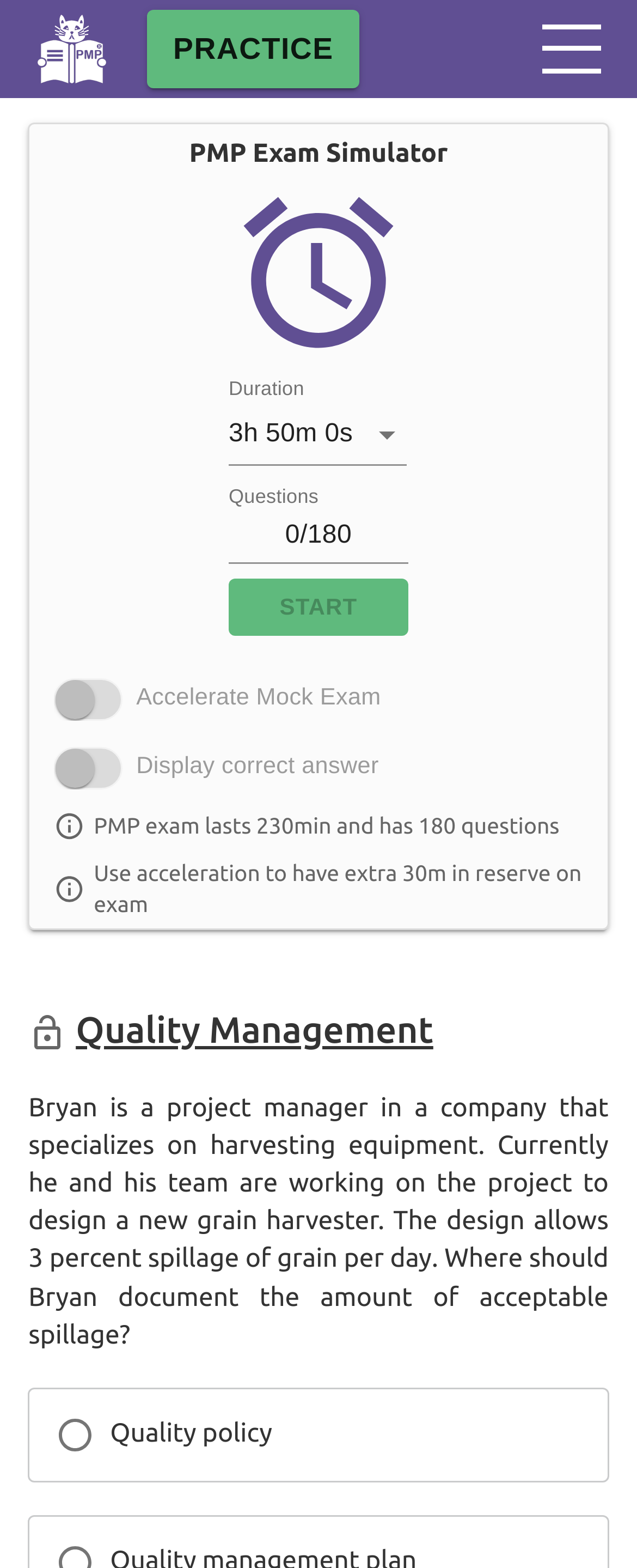Please determine the bounding box coordinates for the element that should be clicked to follow these instructions: "Check the Accelerate Mock Exam checkbox".

[0.019, 0.432, 0.219, 0.459]